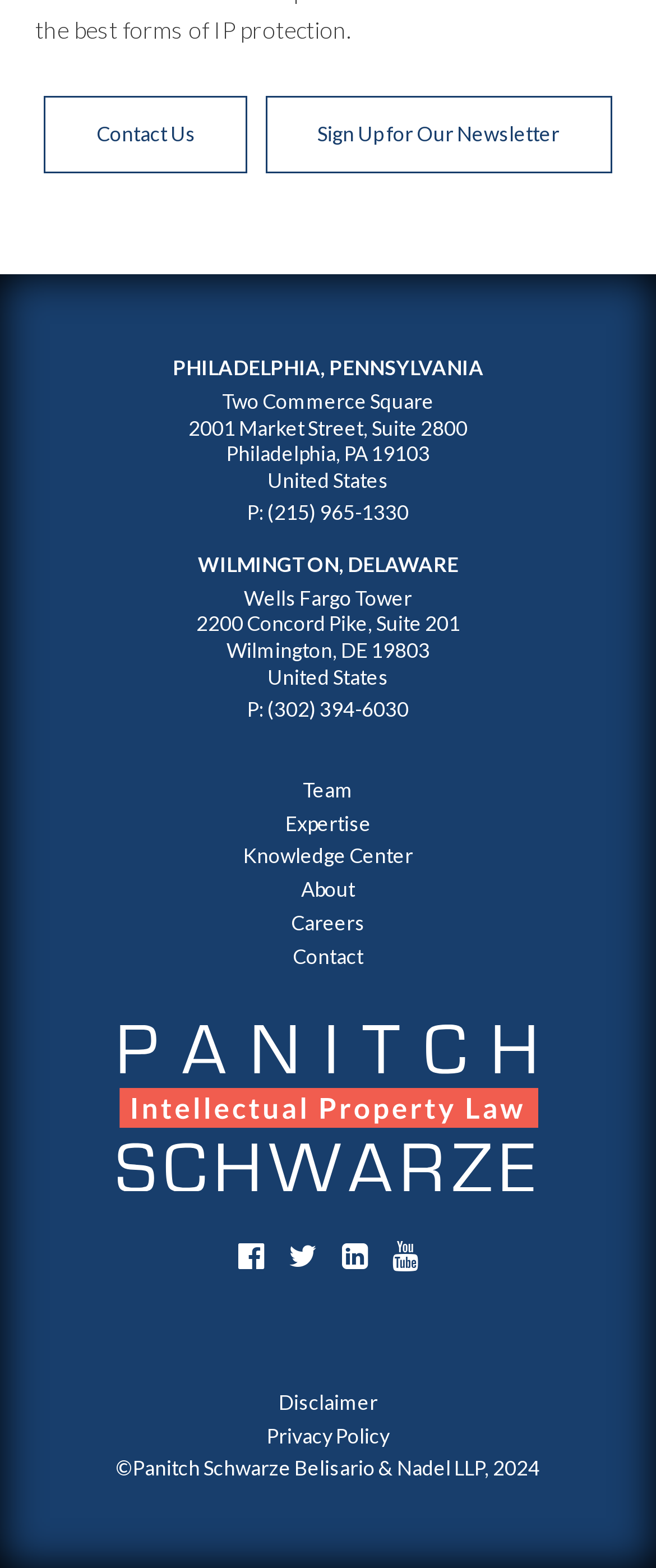What is the phone number of the Wilmington office?
Using the screenshot, give a one-word or short phrase answer.

(302) 394-6030